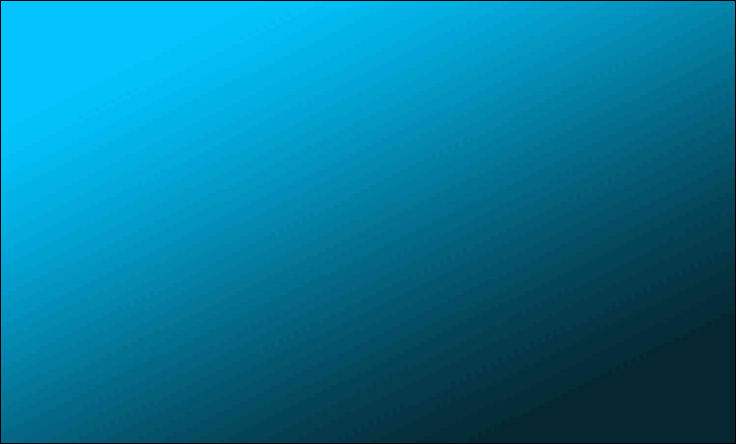Capture every detail in the image and describe it fully.

This image features the "Posable Super Mario Piranha Plant Lamp," a unique and playful lamp inspired by the iconic Piranha Plant from the Super Mario franchise. The lamp showcases a vibrant design that captures the character's distinct green stem and red-spotted mouth, making it a delightful addition to any gaming enthusiast's space. Its posable features allow for creative customization, giving it the ability to be positioned in various ways. The lamp serves as both a functional lighting fixture and a piece of nostalgic decor, celebrating the whimsical aesthetics of the beloved video game series.